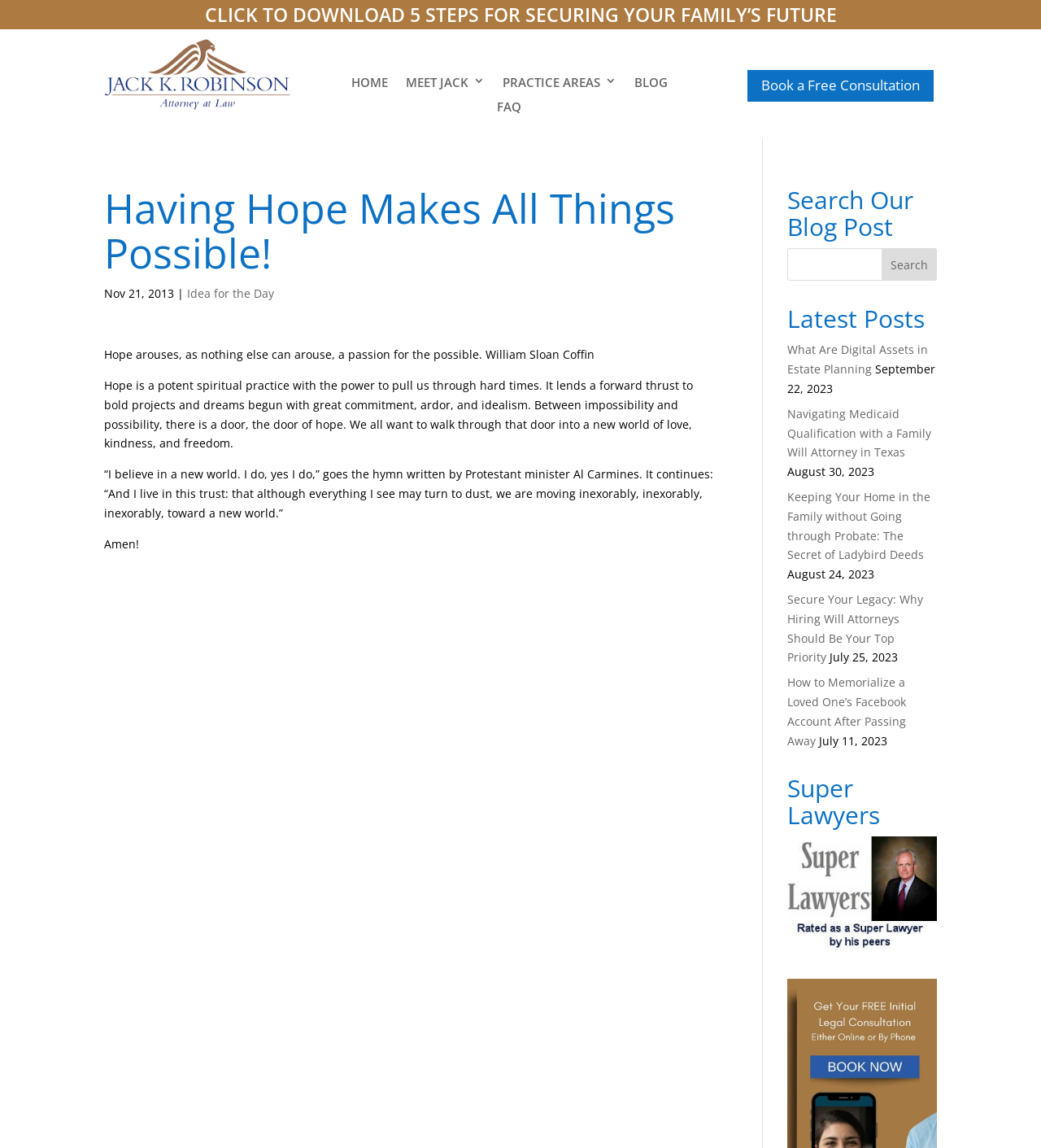Use a single word or phrase to answer the question: What is the name of the author mentioned on the webpage?

Jack K. Robinson